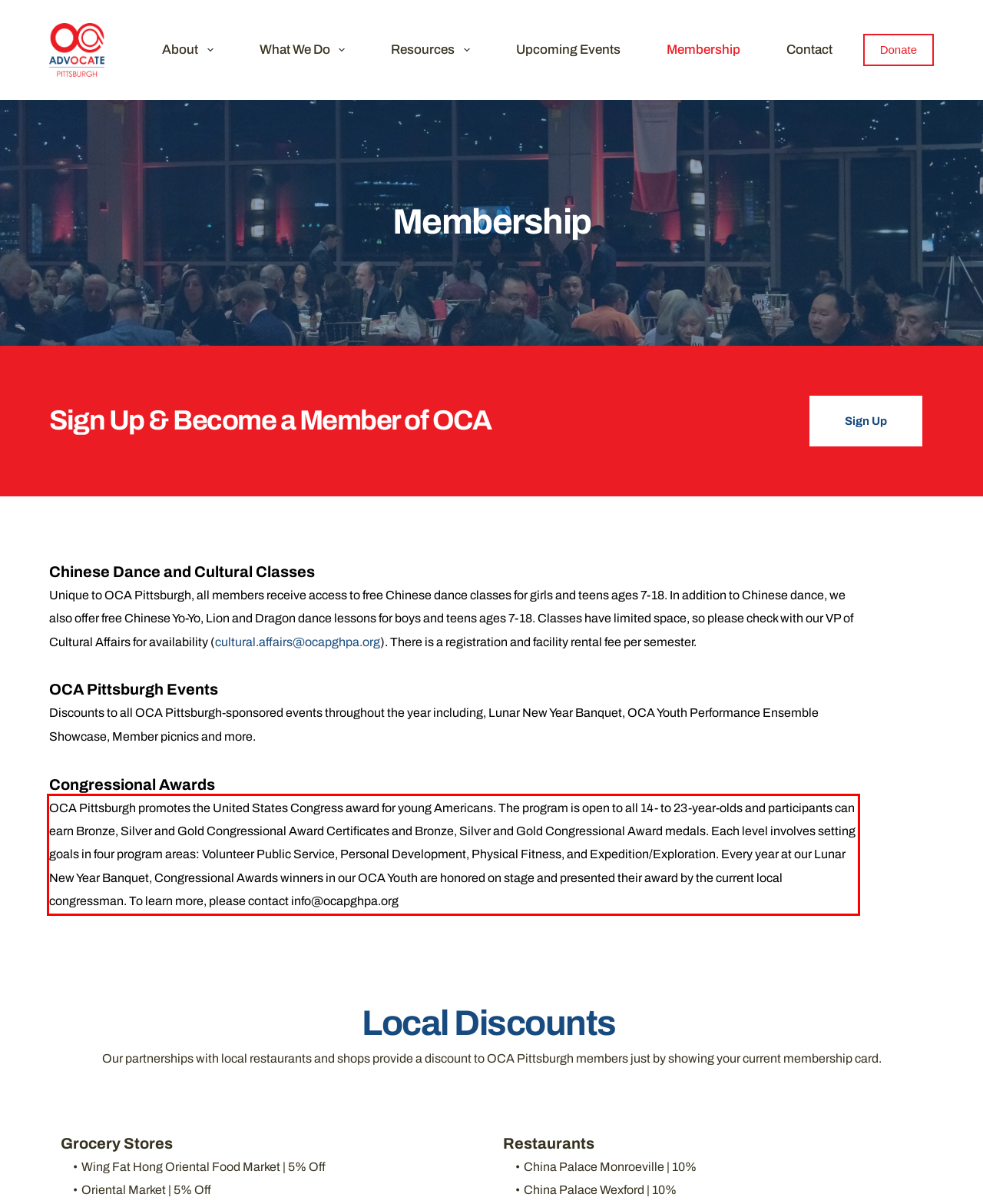Please analyze the provided webpage screenshot and perform OCR to extract the text content from the red rectangle bounding box.

OCA Pittsburgh promotes the United States Congress award for young Americans. The program is open to all 14- to 23-year-olds and participants can earn Bronze, Silver and Gold Congressional Award Certificates and Bronze, Silver and Gold Congressional Award medals. Each level involves setting goals in four program areas: Volunteer Public Service, Personal Development, Physical Fitness, and Expedition/Exploration. Every year at our Lunar New Year Banquet, Congressional Awards winners in our OCA Youth are honored on stage and presented their award by the current local congressman. To learn more, please contact info@ocapghpa.org